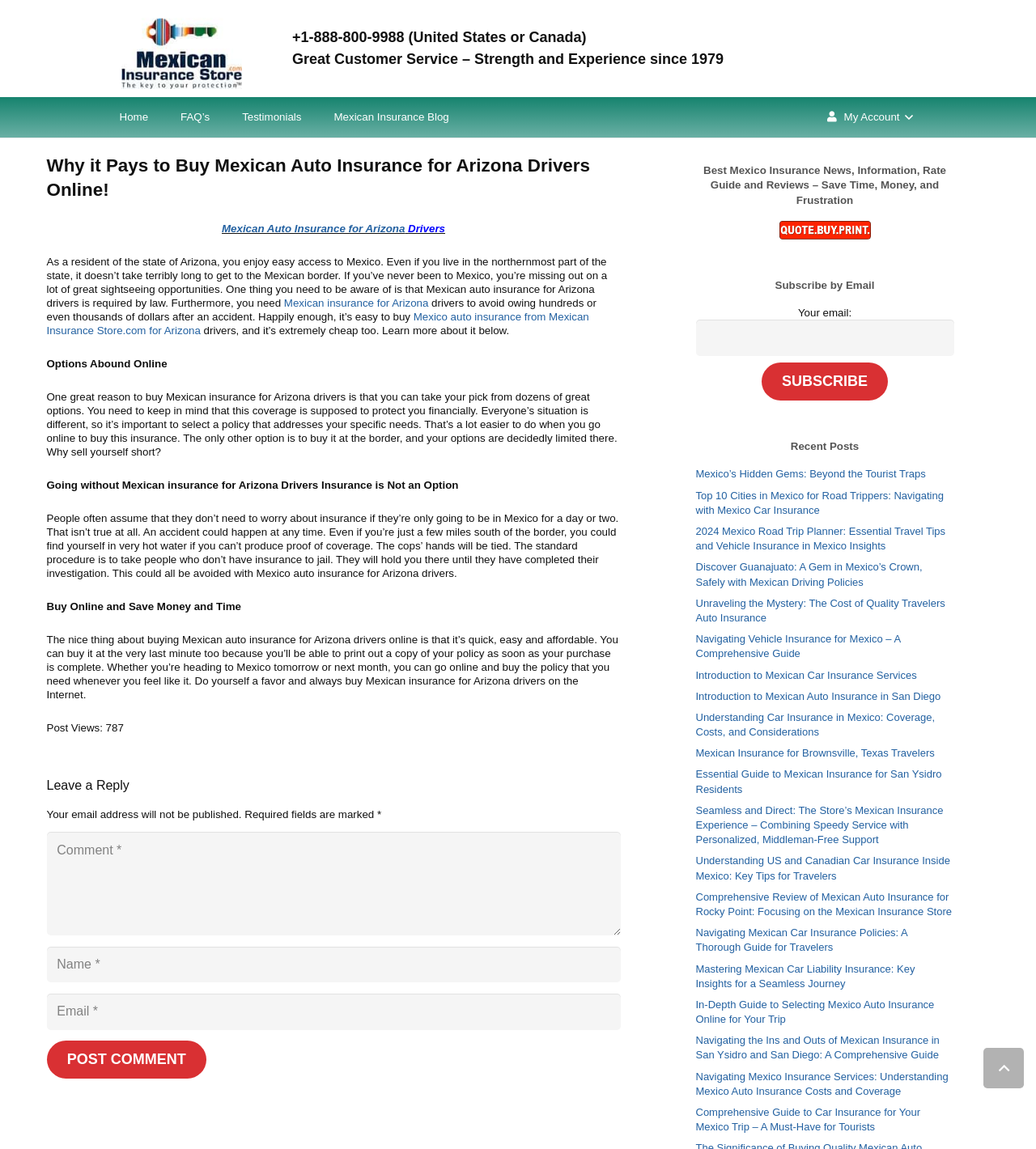Using the description "FAQ’s", locate and provide the bounding box of the UI element.

[0.159, 0.085, 0.218, 0.12]